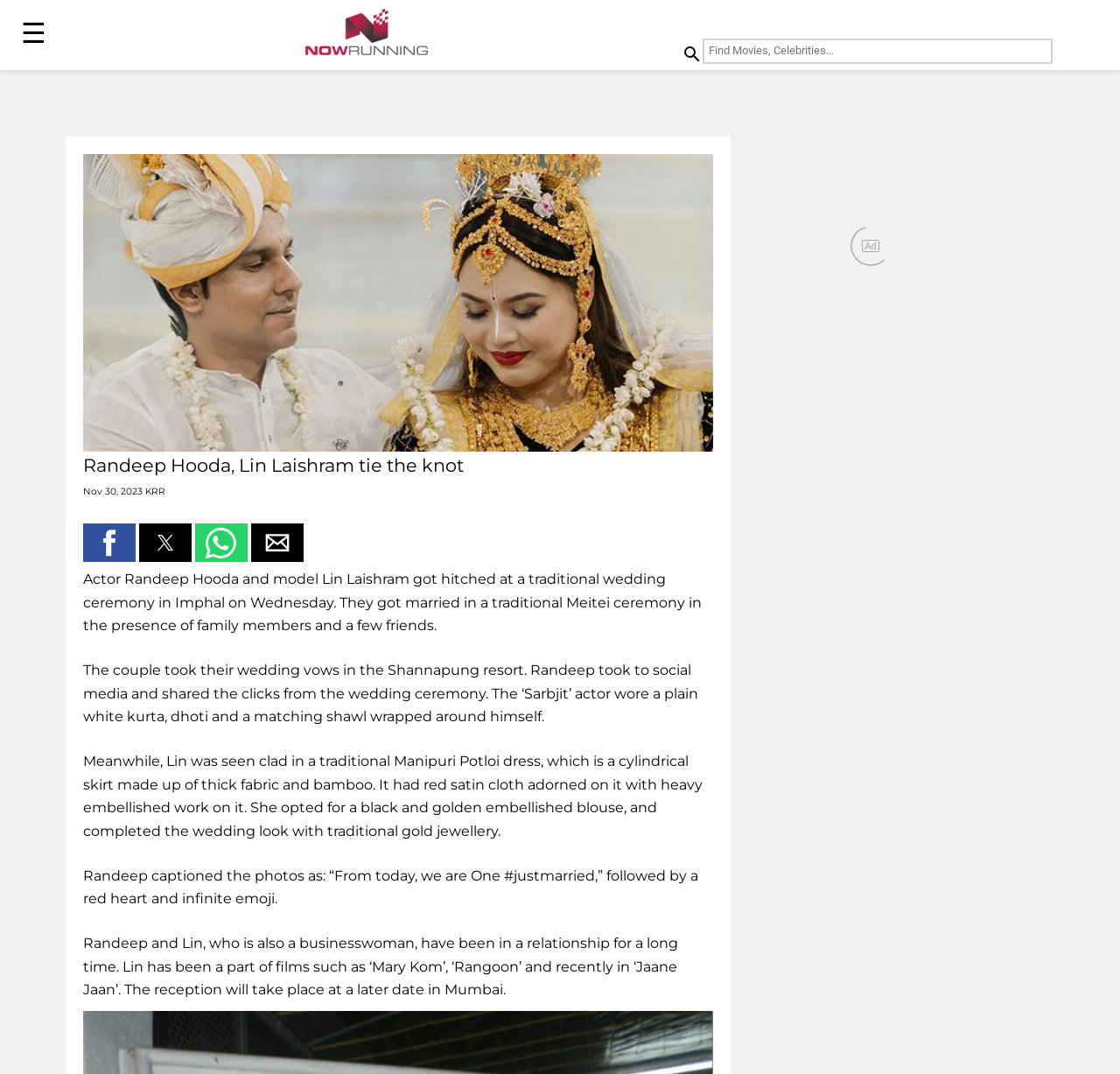What is the name of the film in which Lin Laishram recently appeared?
Examine the image closely and answer the question with as much detail as possible.

The answer can be found in the article content which mentions 'Lin has been a part of films such as ‘Mary Kom’, ‘Rangoon’ and recently in ‘Jaane Jaan’...'.